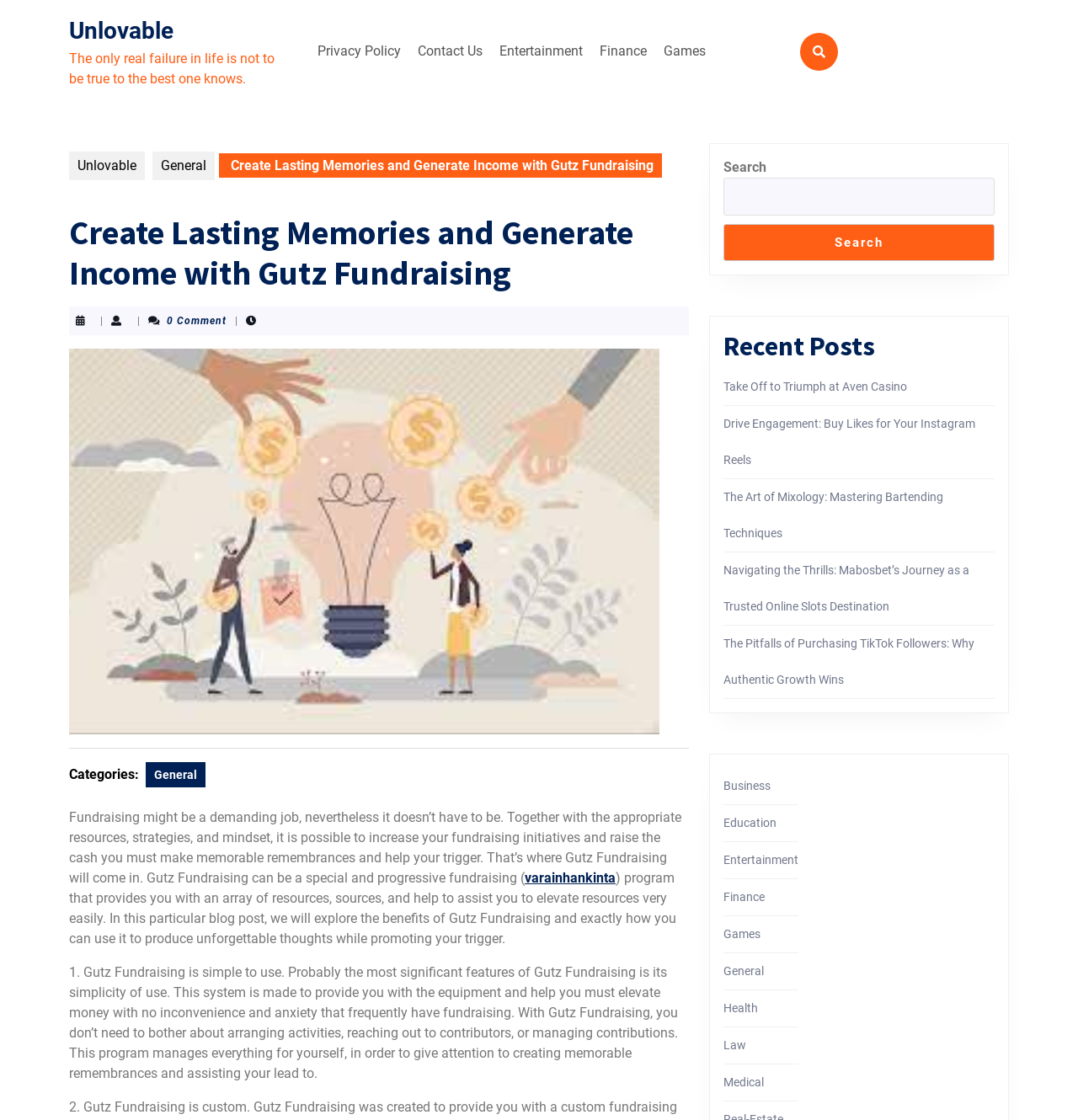How many recent posts are listed?
Look at the image and answer the question using a single word or phrase.

6